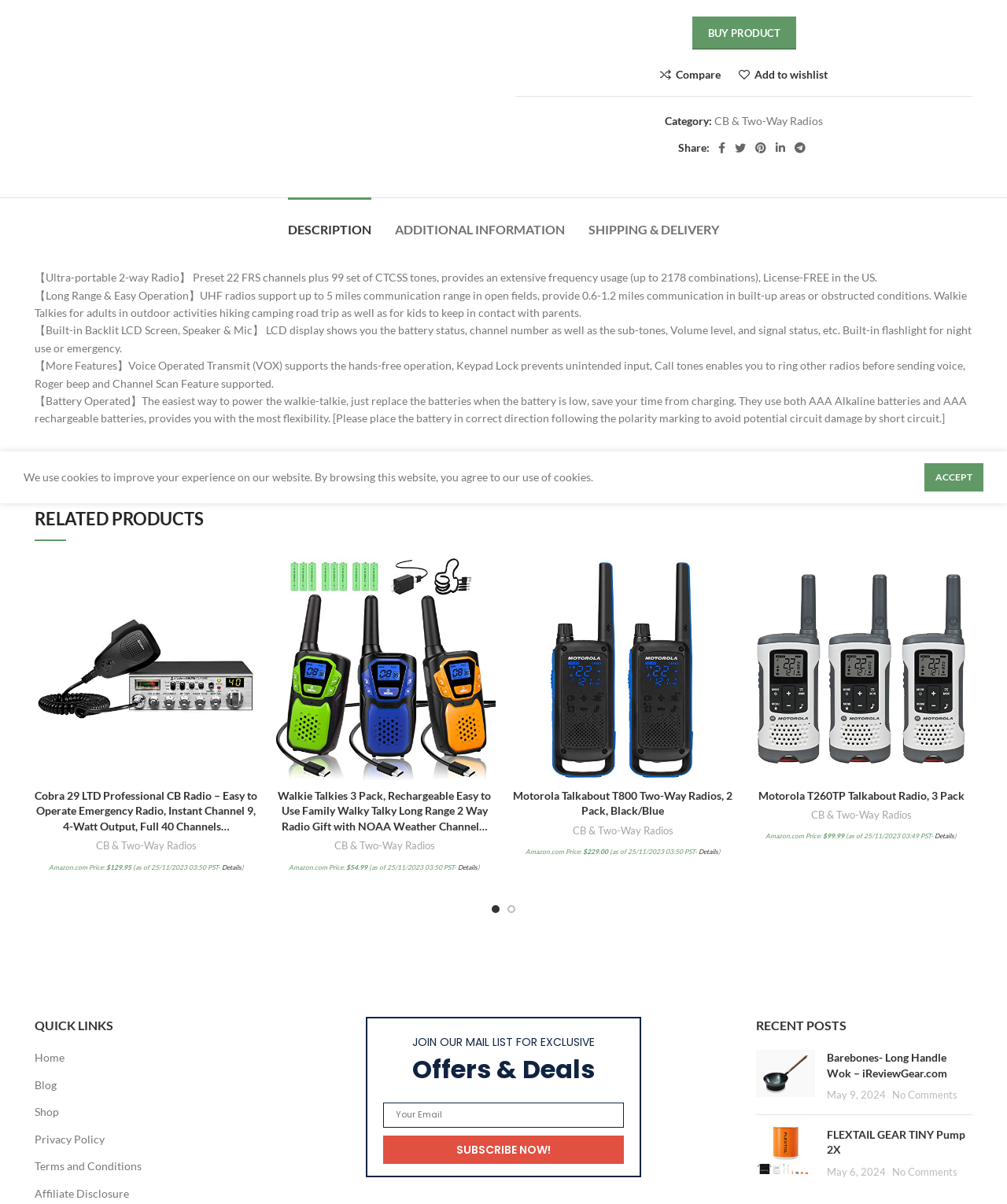Determine the bounding box for the UI element that matches this description: "CB & Two-Way Radios".

[0.709, 0.094, 0.817, 0.106]